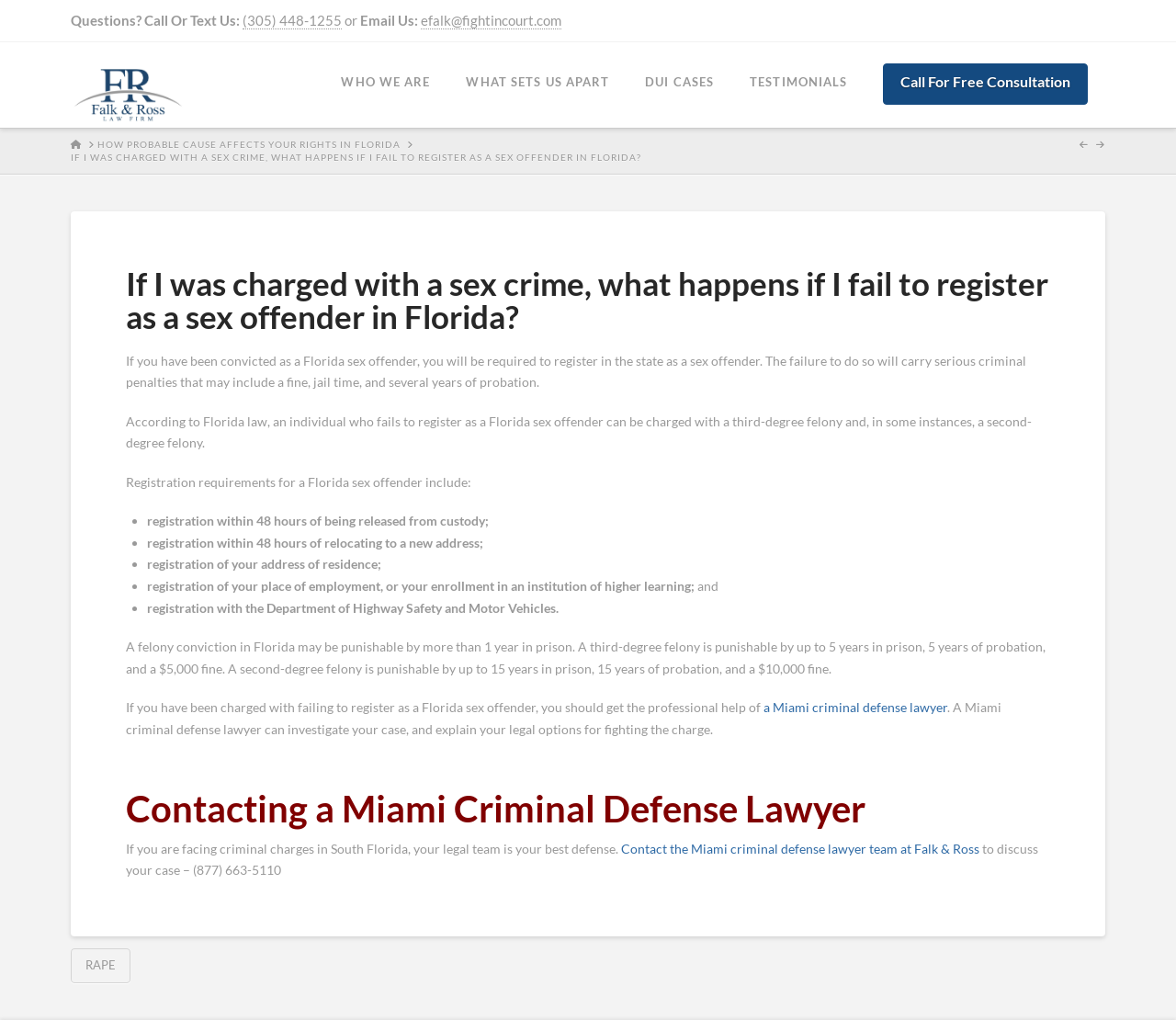Extract the bounding box coordinates for the UI element described as: "efalk@fightincourt.com".

[0.358, 0.012, 0.477, 0.029]